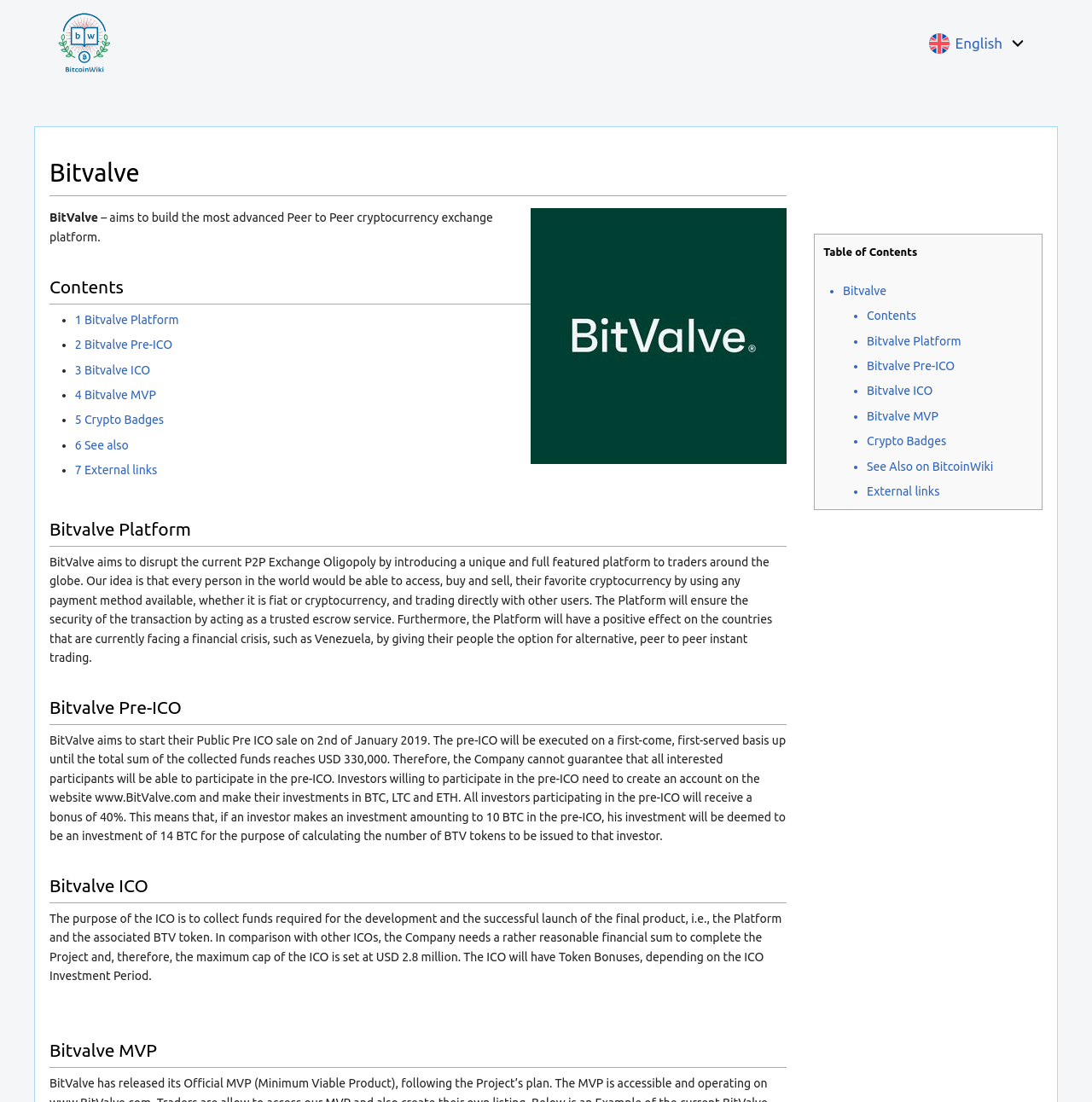Based on the image, provide a detailed and complete answer to the question: 
What is BitValve aiming to build?

Based on the webpage content, BitValve aims to build the most advanced Peer to Peer cryptocurrency exchange platform, which is mentioned in the heading 'Bitvalve' and the StaticText '– aims to build the most advanced Peer to Peer cryptocurrency exchange platform.'